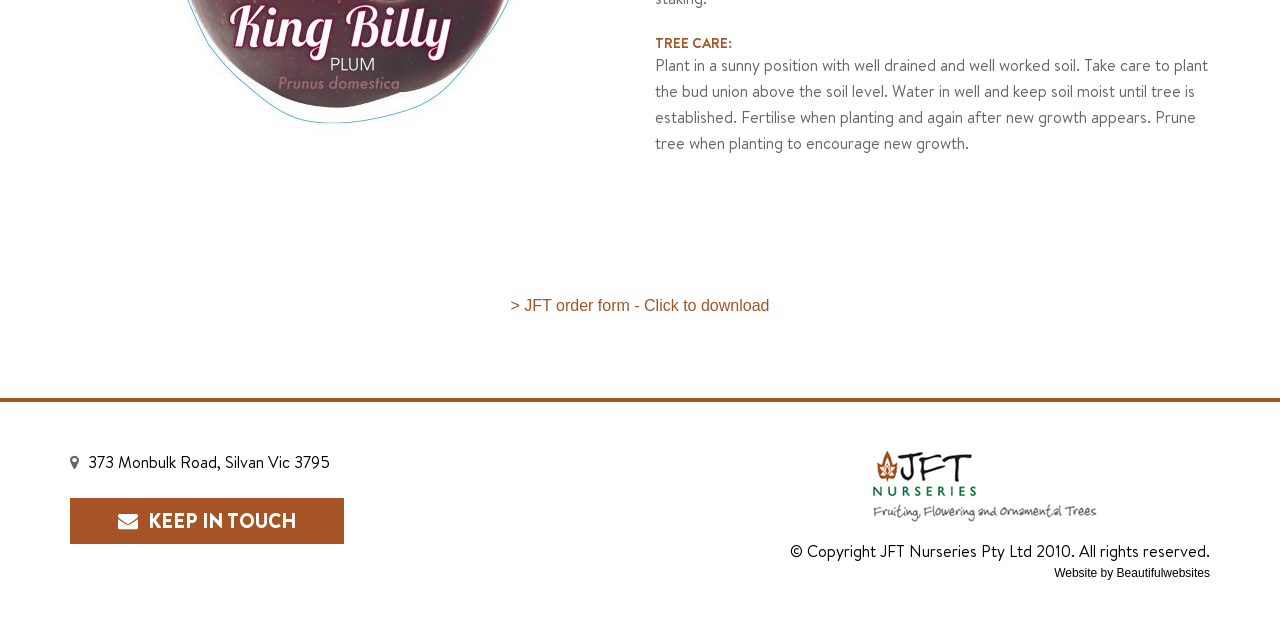Provide the bounding box coordinates of the UI element this sentence describes: "Beautifulwebsites".

[0.872, 0.884, 0.945, 0.906]